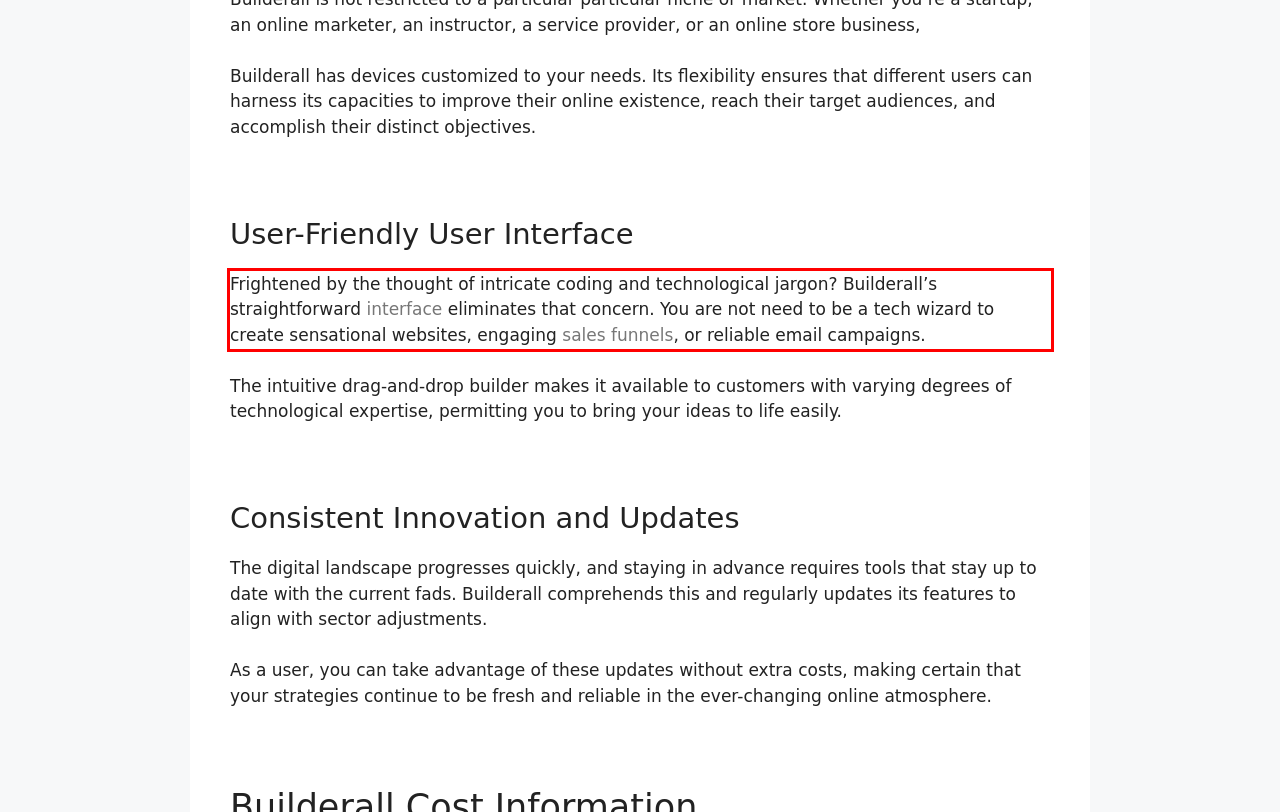Examine the webpage screenshot and use OCR to recognize and output the text within the red bounding box.

Frightened by the thought of intricate coding and technological jargon? Builderall’s straightforward interface eliminates that concern. You are not need to be a tech wizard to create sensational websites, engaging sales funnels, or reliable email campaigns.